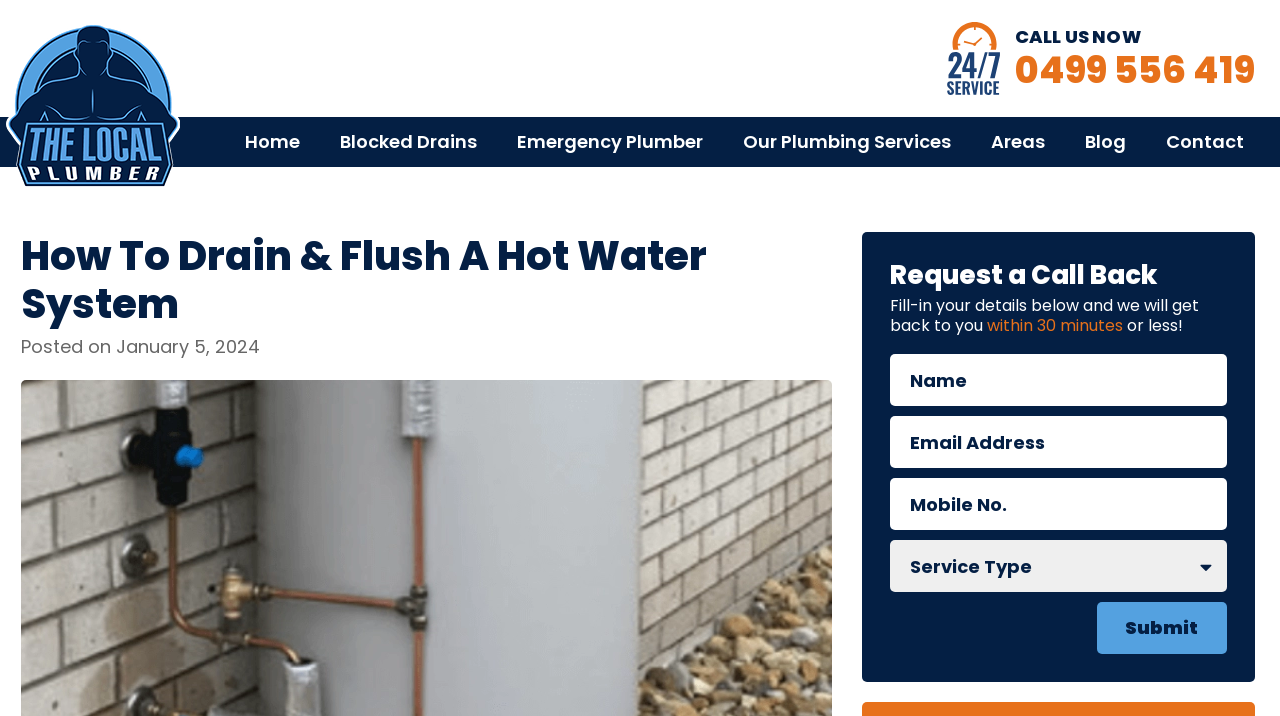Please identify the bounding box coordinates of the region to click in order to complete the task: "Call the emergency plumber". The coordinates must be four float numbers between 0 and 1, specified as [left, top, right, bottom].

[0.793, 0.062, 0.98, 0.135]